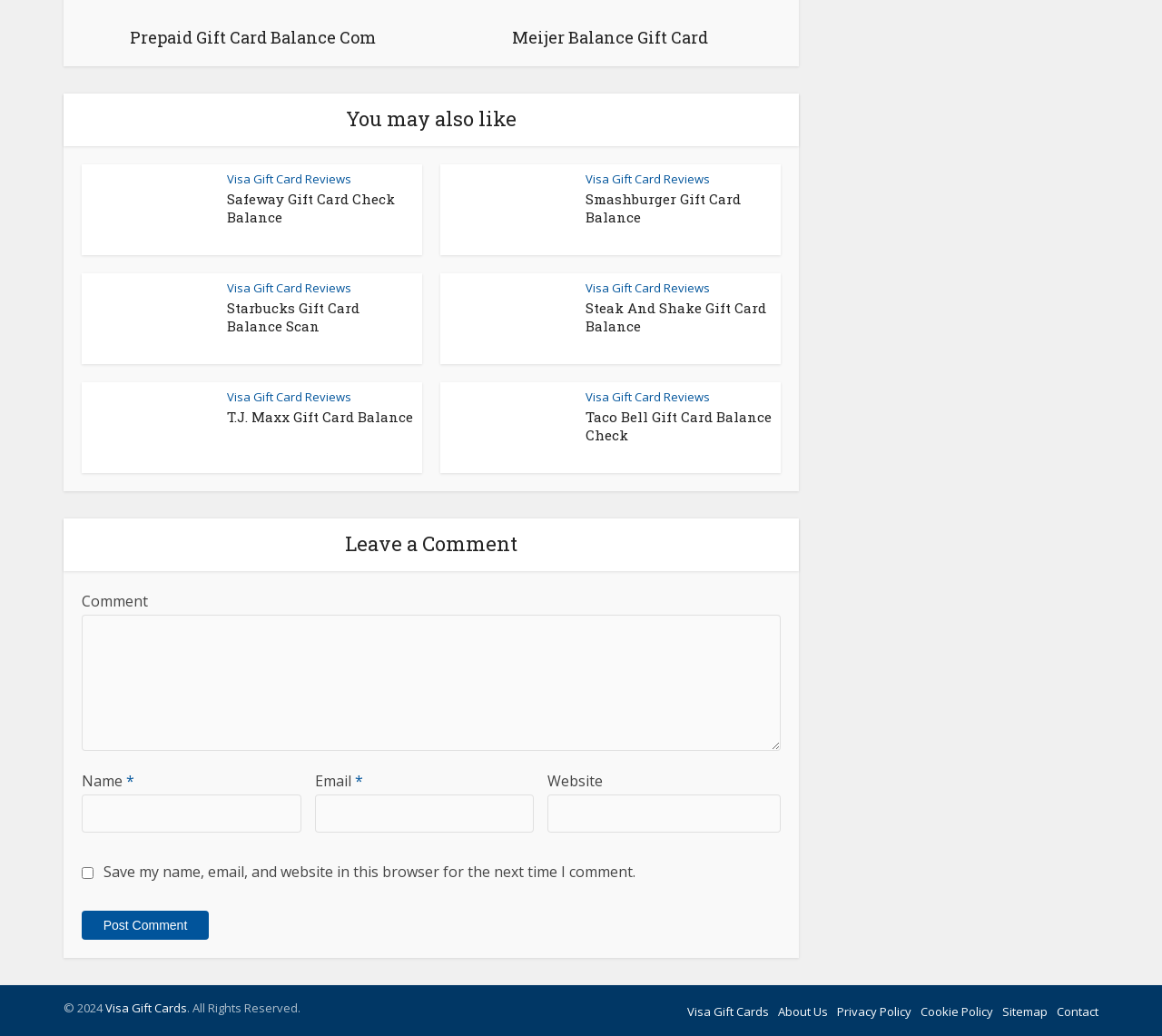How many links are available in the footer section?
Based on the image, give a concise answer in the form of a single word or short phrase.

7